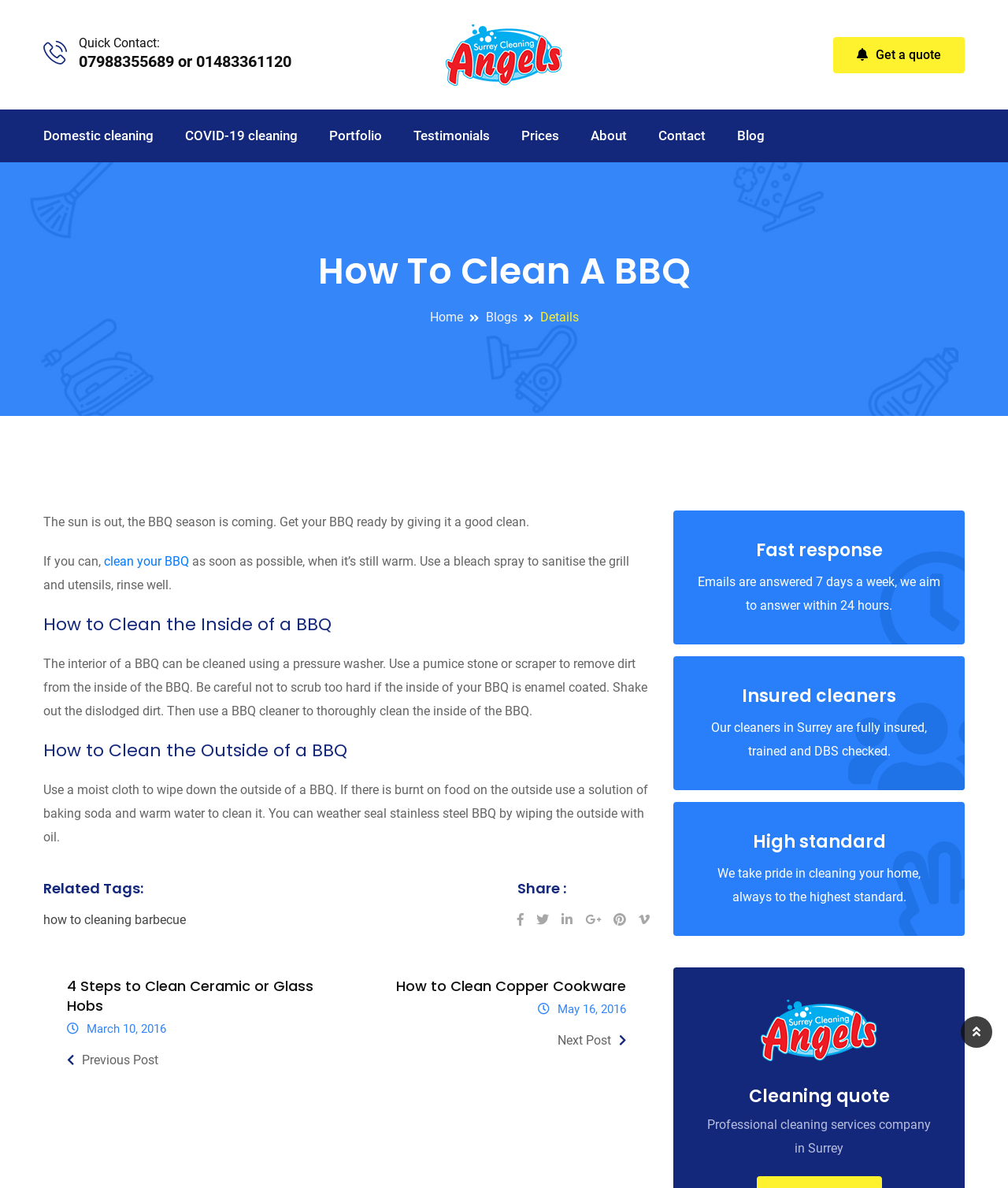Answer succinctly with a single word or phrase:
What is the recommended way to clean the inside of a BBQ?

Using a pressure washer